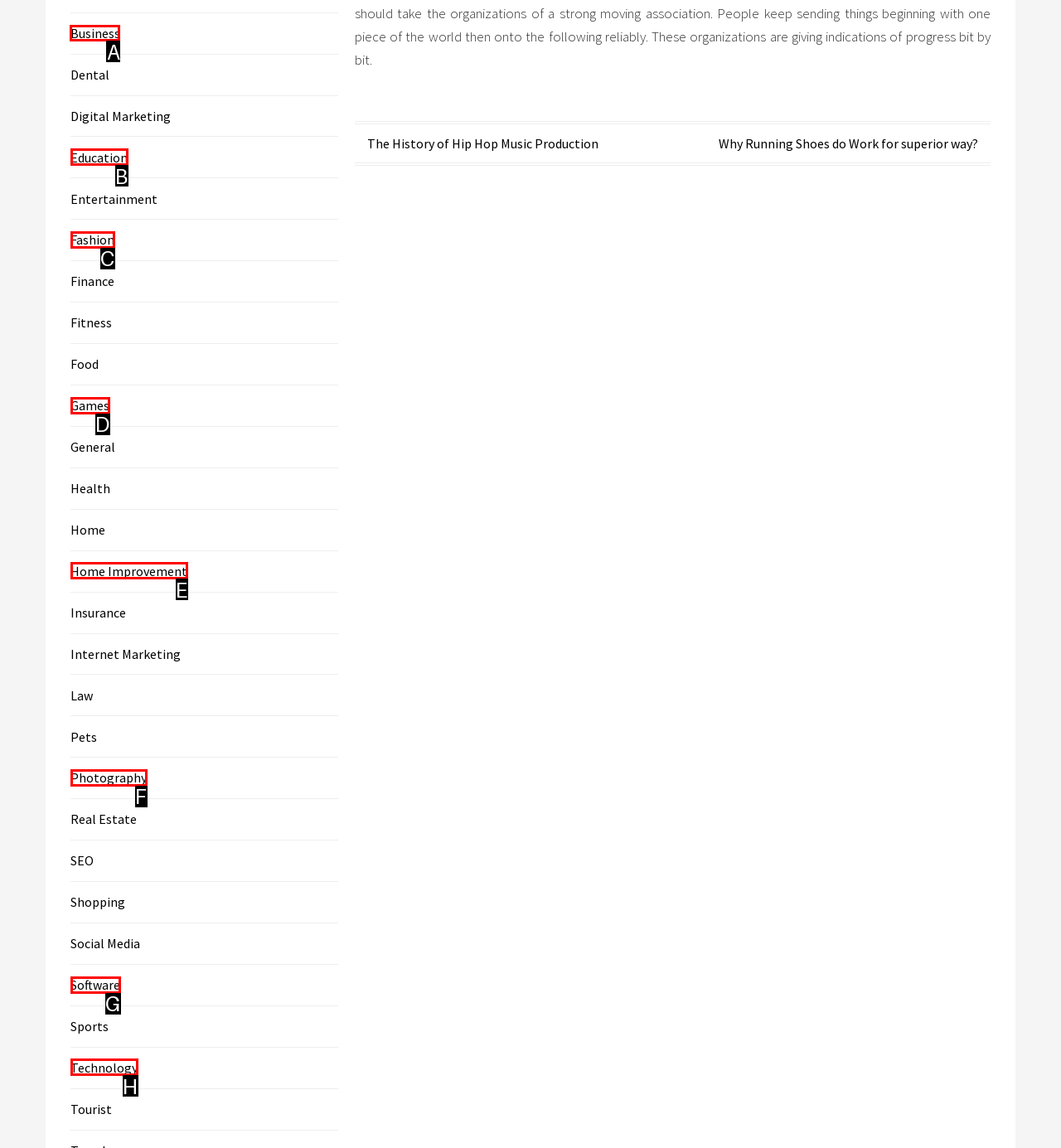What is the letter of the UI element you should click to Go to 'Business'? Provide the letter directly.

A